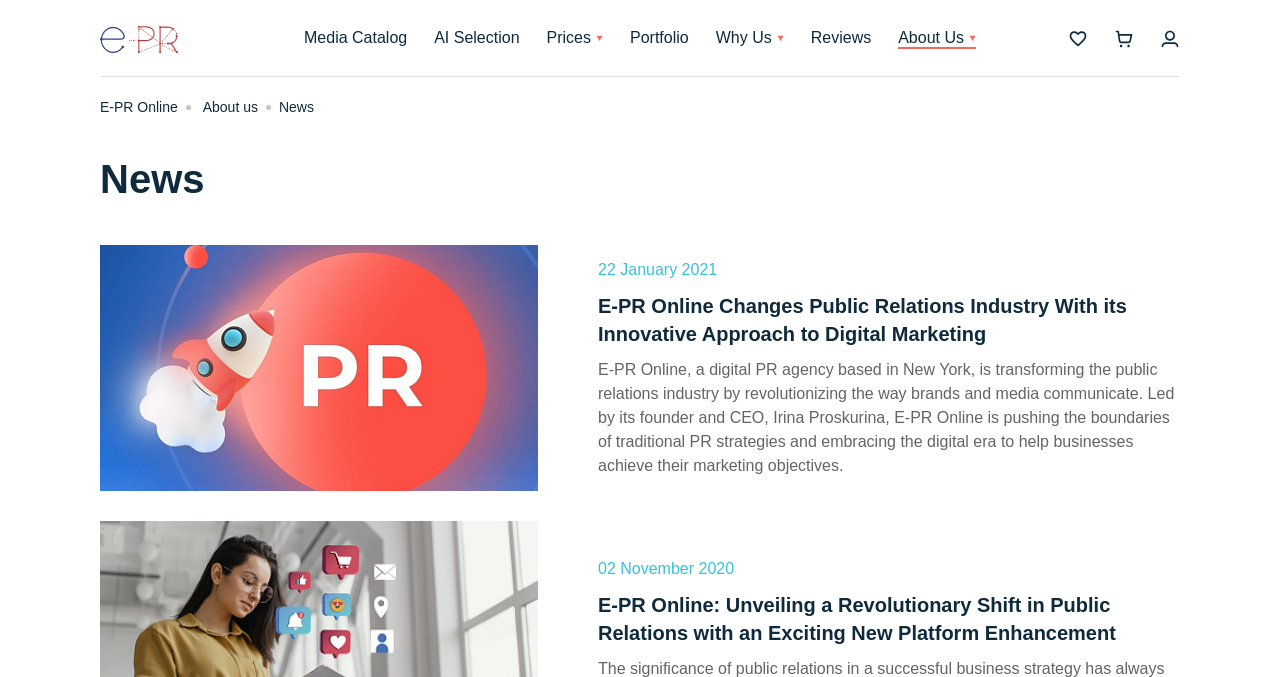Determine the bounding box coordinates of the clickable element to achieve the following action: 'read the news'. Provide the coordinates as four float values between 0 and 1, formatted as [left, top, right, bottom].

[0.078, 0.226, 0.922, 0.303]